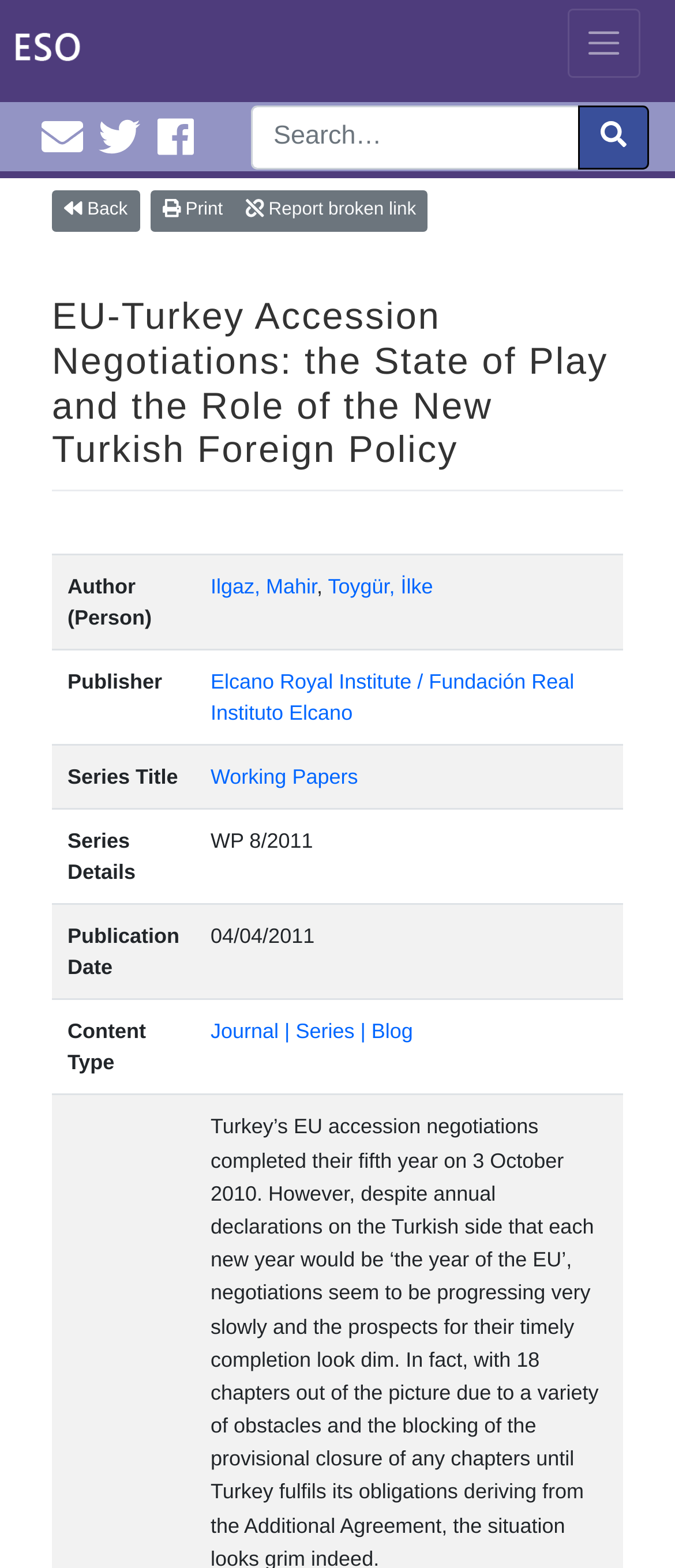Determine the bounding box coordinates of the region that needs to be clicked to achieve the task: "Toggle navigation".

[0.84, 0.006, 0.949, 0.05]